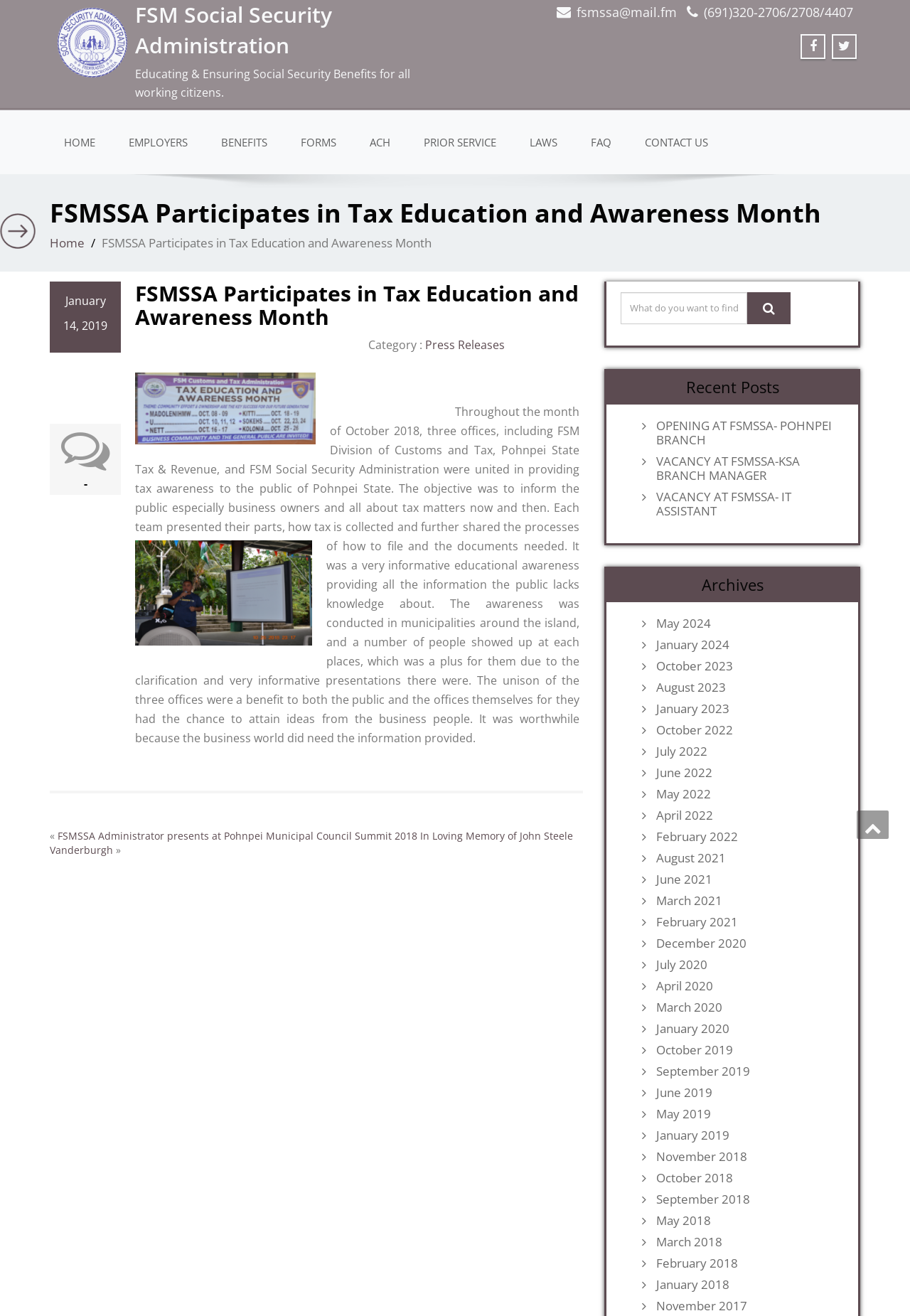How many months are listed in the 'Archives' section? From the image, respond with a single word or brief phrase.

29